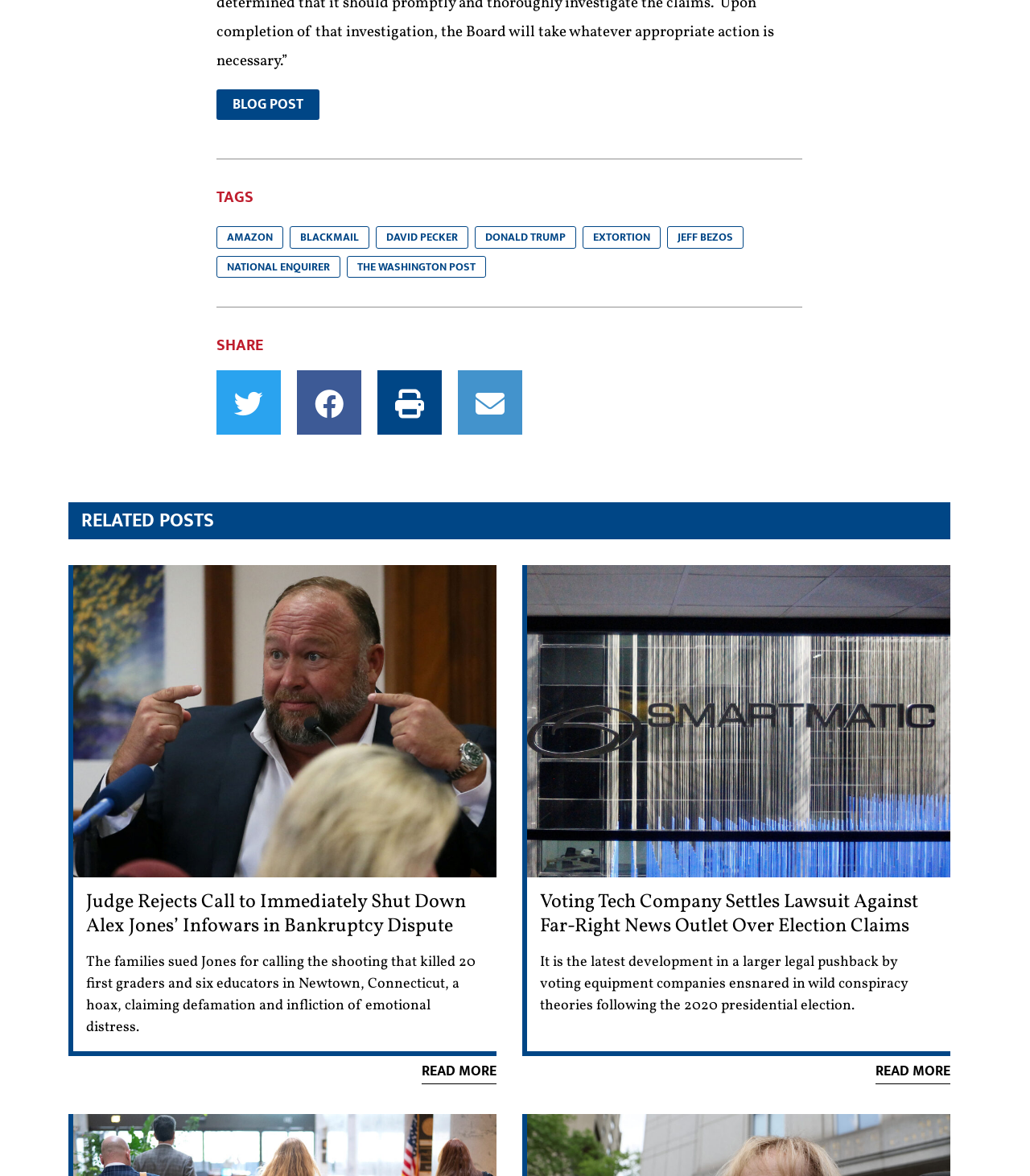Can you find the bounding box coordinates for the element to click on to achieve the instruction: "Log in"?

None